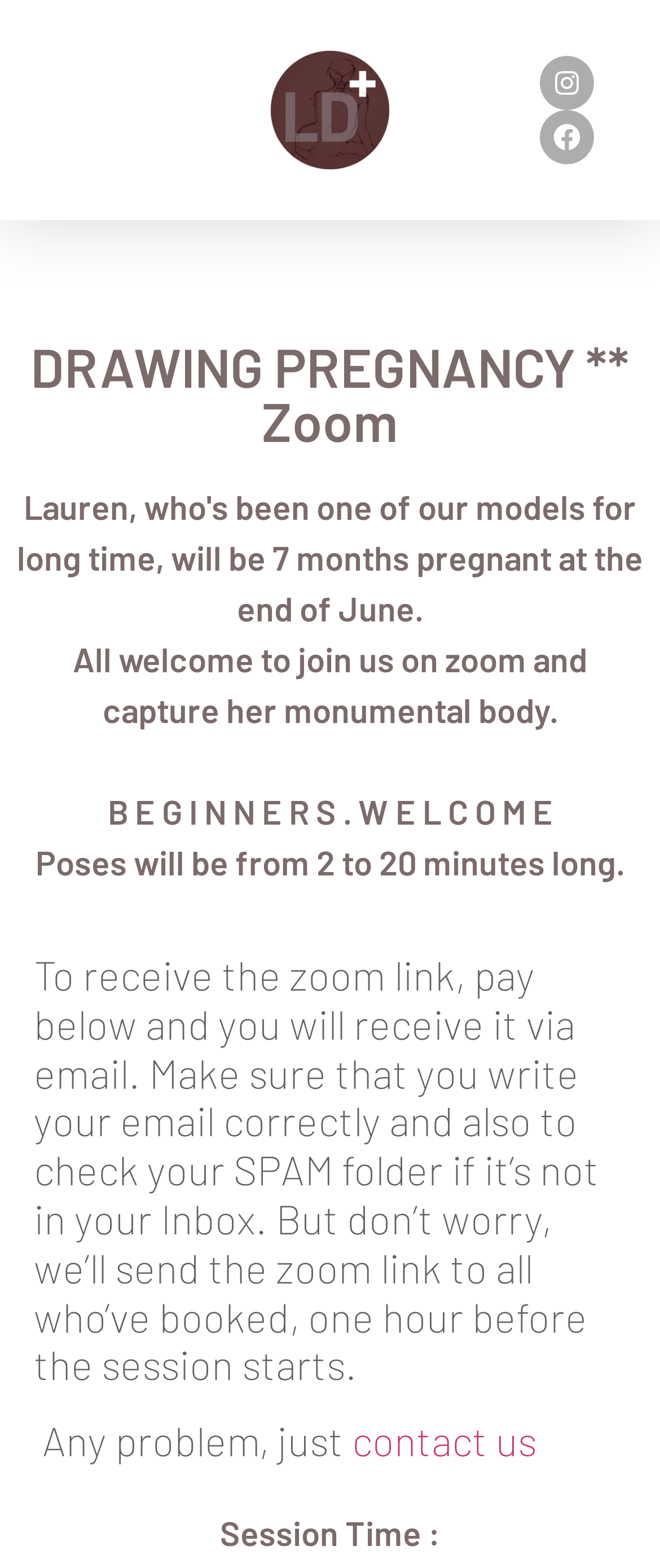Describe all significant elements and features of the webpage.

The webpage appears to be a ticket checkout page for a life drawing event called "Life Drawing Plus" on Zoom. At the top, there are two social media links, "Instagram" and "Facebook", accompanied by their respective icons, positioned on the right side of the page.

Below the social media links, there are two headings that provide information about the event. The first heading, "DRAWING PREGNANCY ** Zoom", is centered at the top of the main content area. The second heading is a longer paragraph that describes the event, mentioning the model, Lauren, who will be 7 months pregnant, and the details of the poses and timing. This paragraph is divided into three sections, with the text "B E G I N N E R S. W E L C O M E" and "Poses will be from 2 to 20 minutes long" standing out as separate blocks of text.

Further down the page, there are two more headings that provide instructions on how to receive the Zoom link after payment and what to do in case of any problems. The first heading explains that the Zoom link will be sent via email, and the second heading provides a "contact us" link for any issues.

There is one more link at the top of the page, but its text is not specified. Overall, the page has a simple layout with a focus on providing essential information about the event and the ticket checkout process.